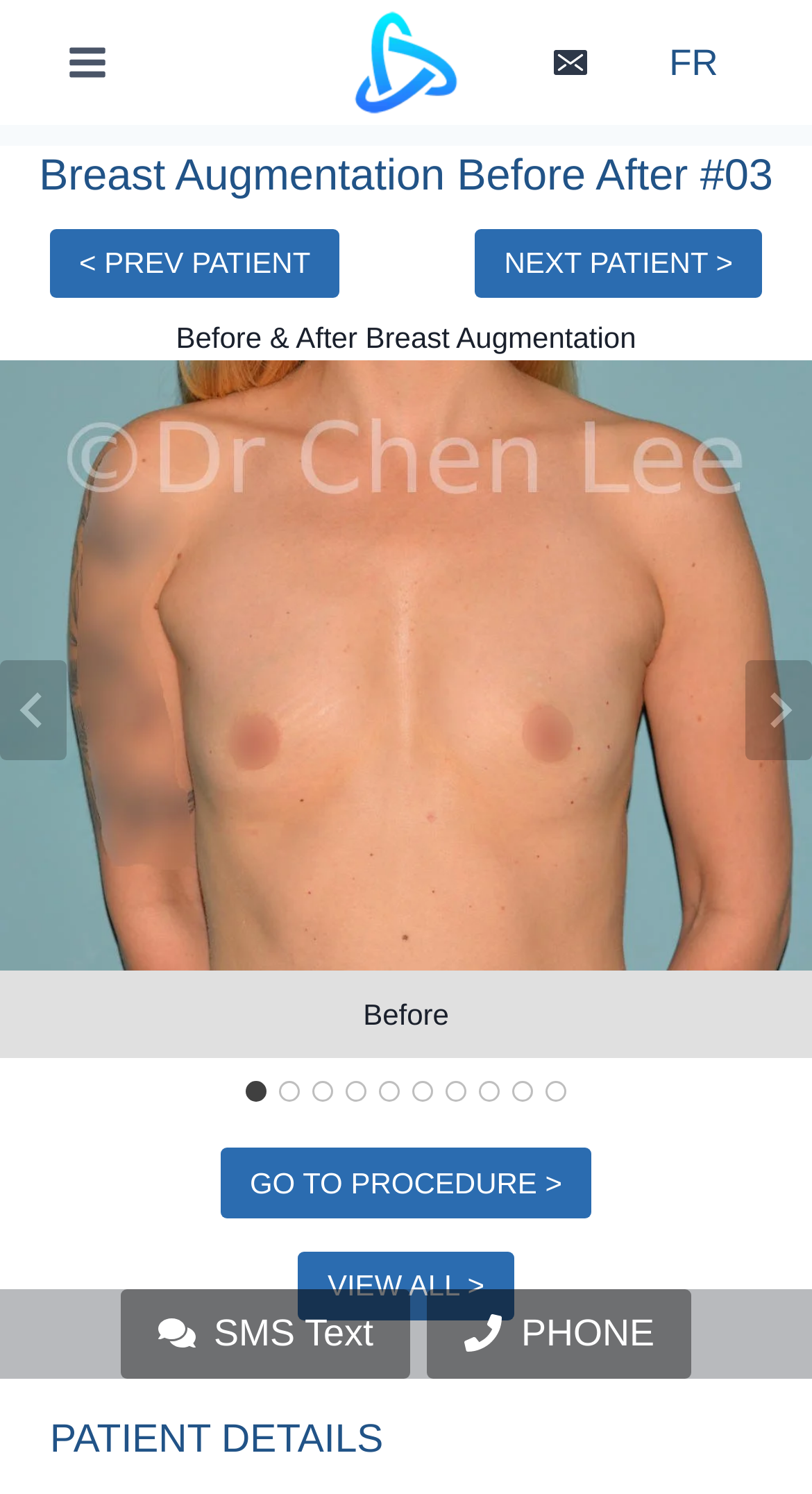Please indicate the bounding box coordinates for the clickable area to complete the following task: "Read about Thai Grilled Squid Recipe". The coordinates should be specified as four float numbers between 0 and 1, i.e., [left, top, right, bottom].

None